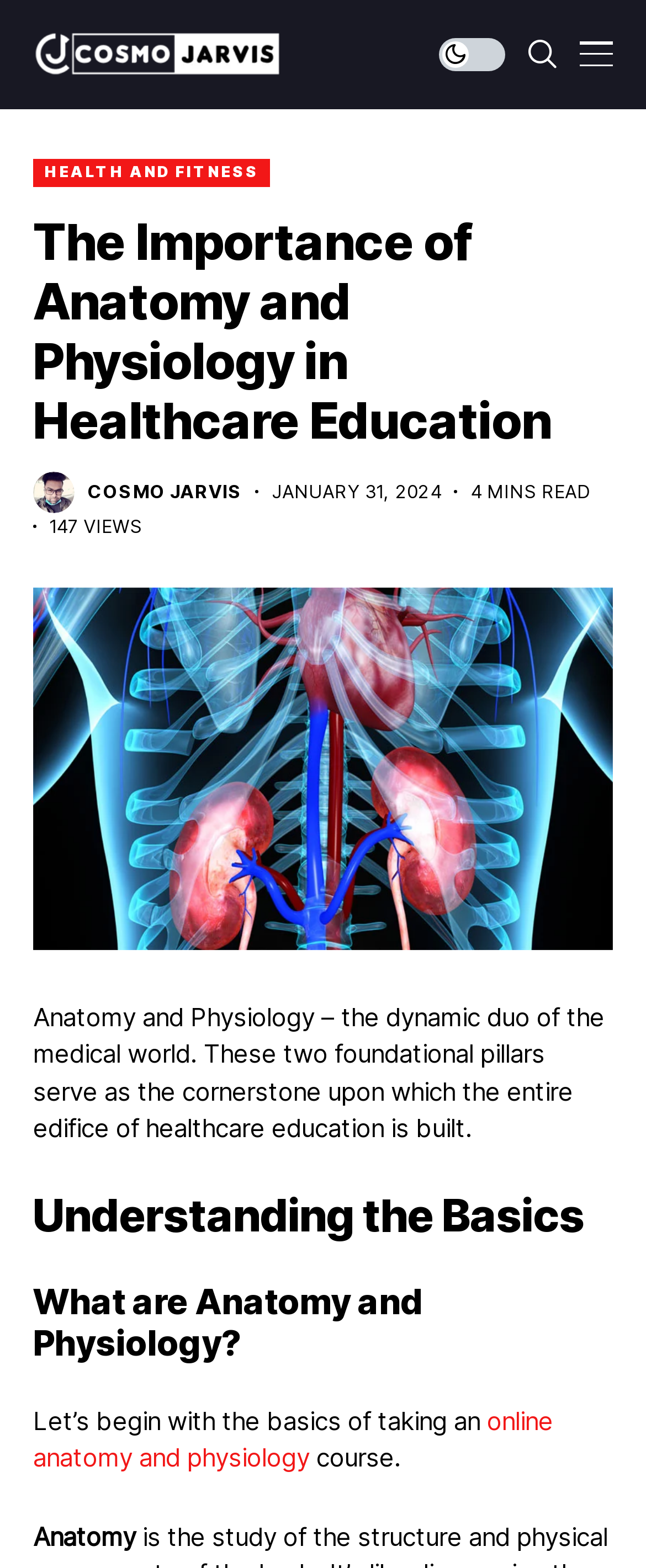Please predict the bounding box coordinates (top-left x, top-left y, bottom-right x, bottom-right y) for the UI element in the screenshot that fits the description: Health and Fitness

[0.051, 0.101, 0.418, 0.119]